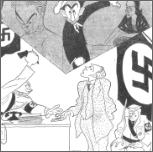Illustrate the image with a detailed caption.

This historical illustration captures a satirical scene reflecting the tensions of its time, likely from the 1930s, as indicated by the prominent Nazi swastika symbols. The image depicts several figures engaged in a dramatic interaction, with one character seemingly presenting an offering to another, who stands in hesitation. This figure appears to be a caricatured representation of an authority figure, possibly reflecting the historical context of fascist regimes. Surrounding this central exchange are additional figures and symbols that contribute to the overall critique of political situations of that era. The imagery underscores themes of conflict, power, and social commentary, indicative of the artistic style and sentiments present in political cartoons of the time.